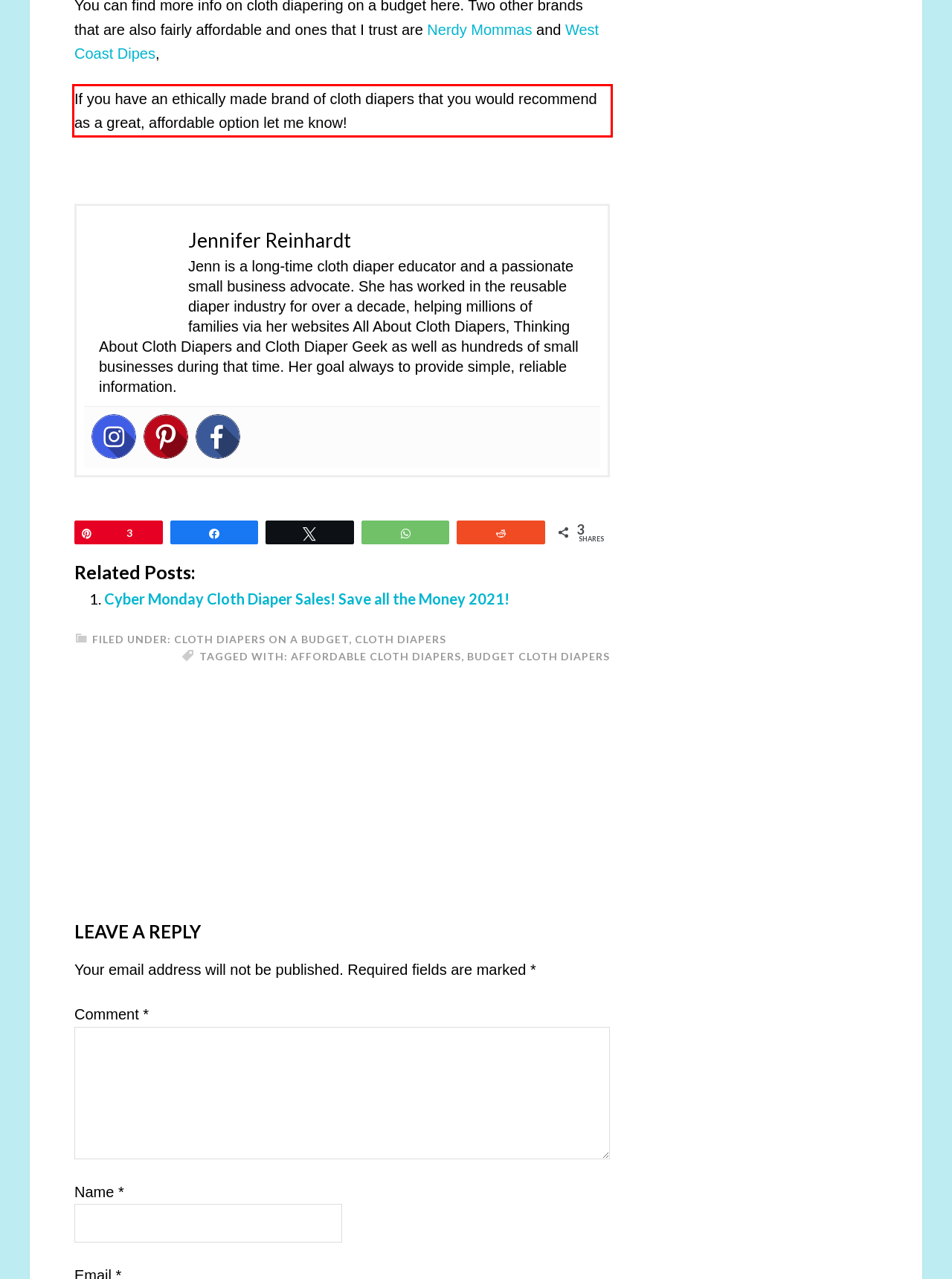Please take the screenshot of the webpage, find the red bounding box, and generate the text content that is within this red bounding box.

If you have an ethically made brand of cloth diapers that you would recommend as a great, affordable option let me know!